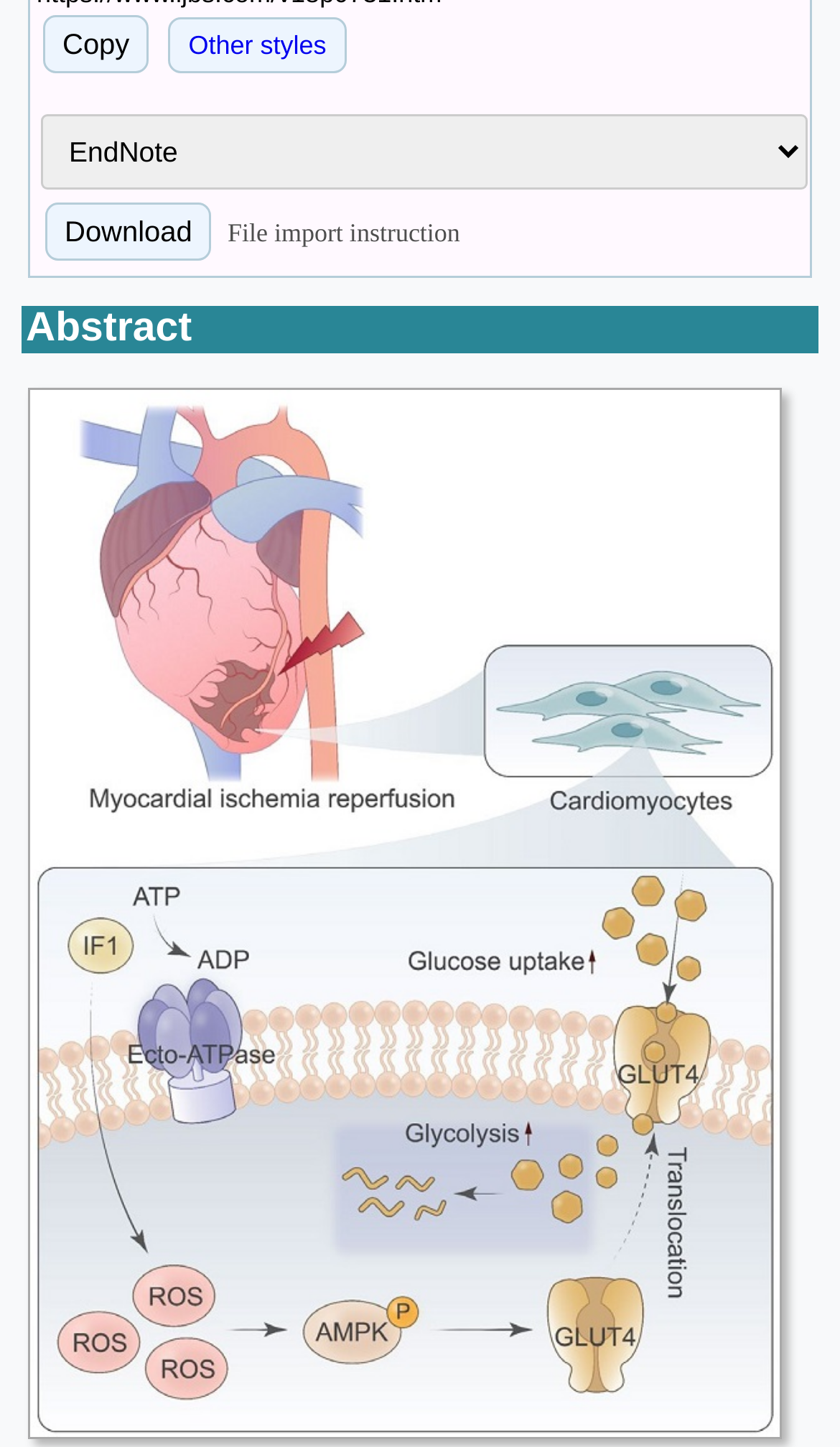What is the main content of the webpage?
Can you provide an in-depth and detailed response to the question?

The webpage contains a heading 'Abstract' and an image 'Graphic abstract', suggesting that the main content of the webpage is related to an abstract or summary of a research paper or article. The graphic abstract is likely a visual representation of the abstract.